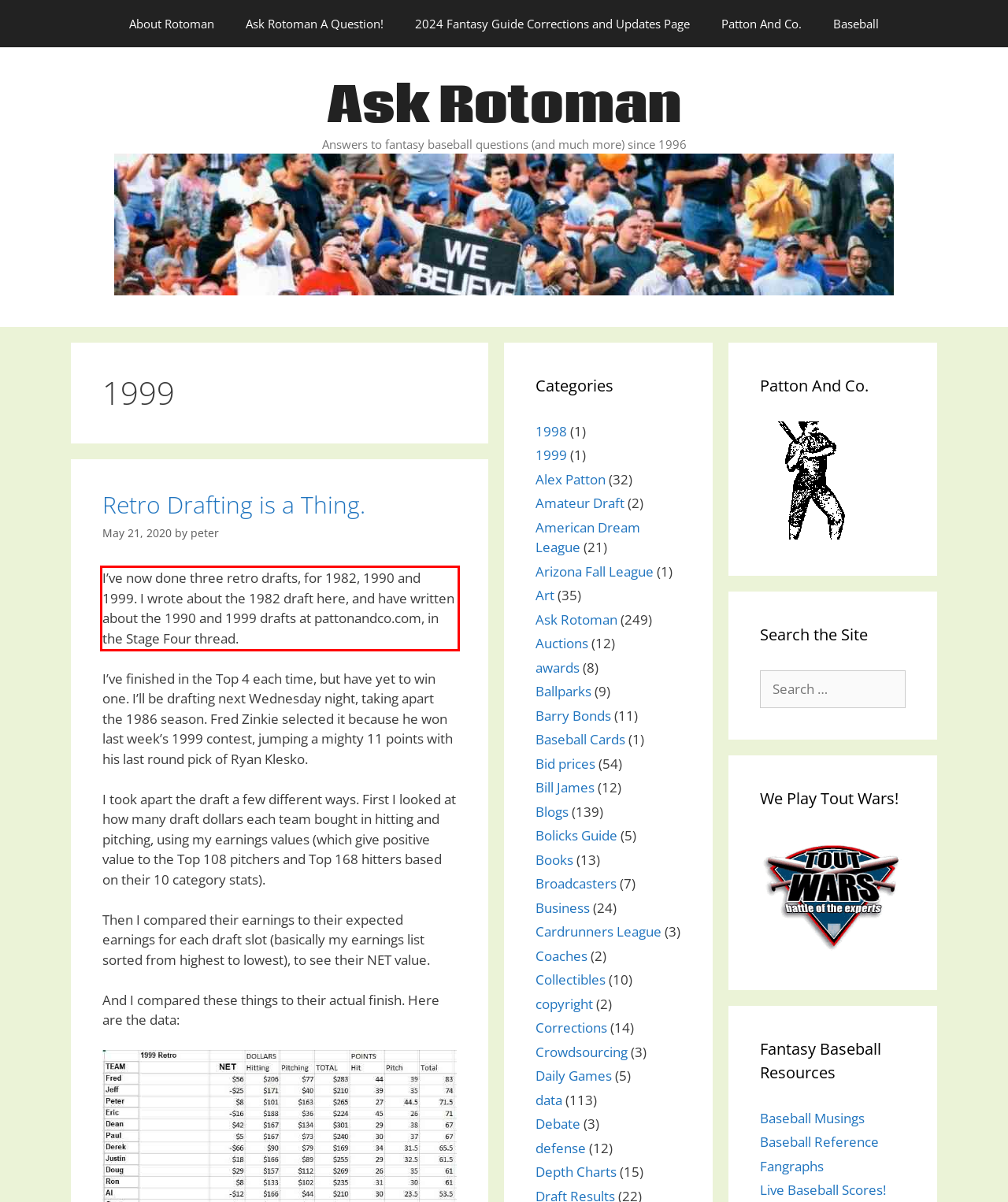Using the provided webpage screenshot, recognize the text content in the area marked by the red bounding box.

I’ve now done three retro drafts, for 1982, 1990 and 1999. I wrote about the 1982 draft here, and have written about the 1990 and 1999 drafts at pattonandco.com, in the Stage Four thread.